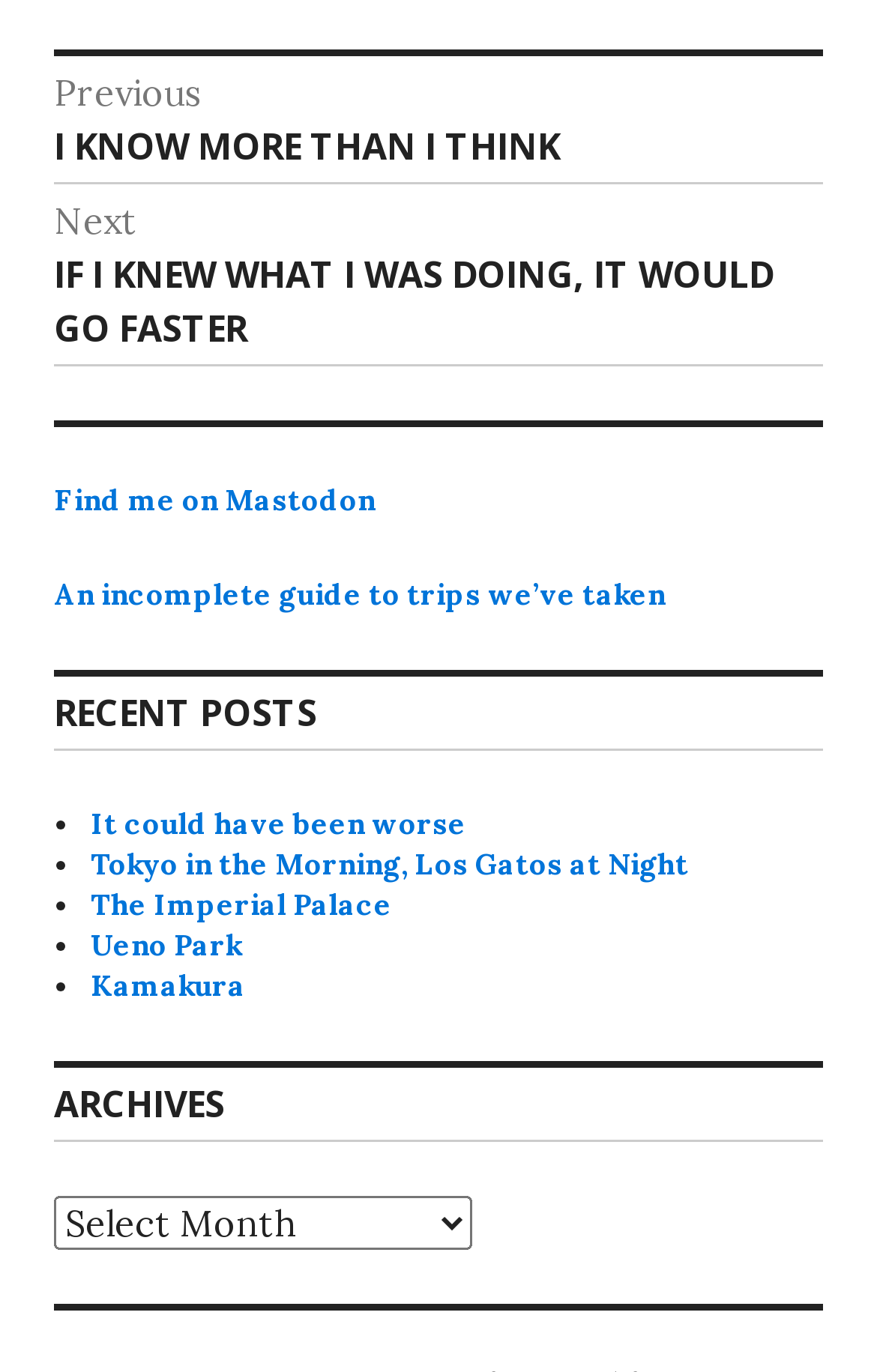What is the title of the previous post?
Please provide a single word or phrase based on the screenshot.

I KNOW MORE THAN I THINK